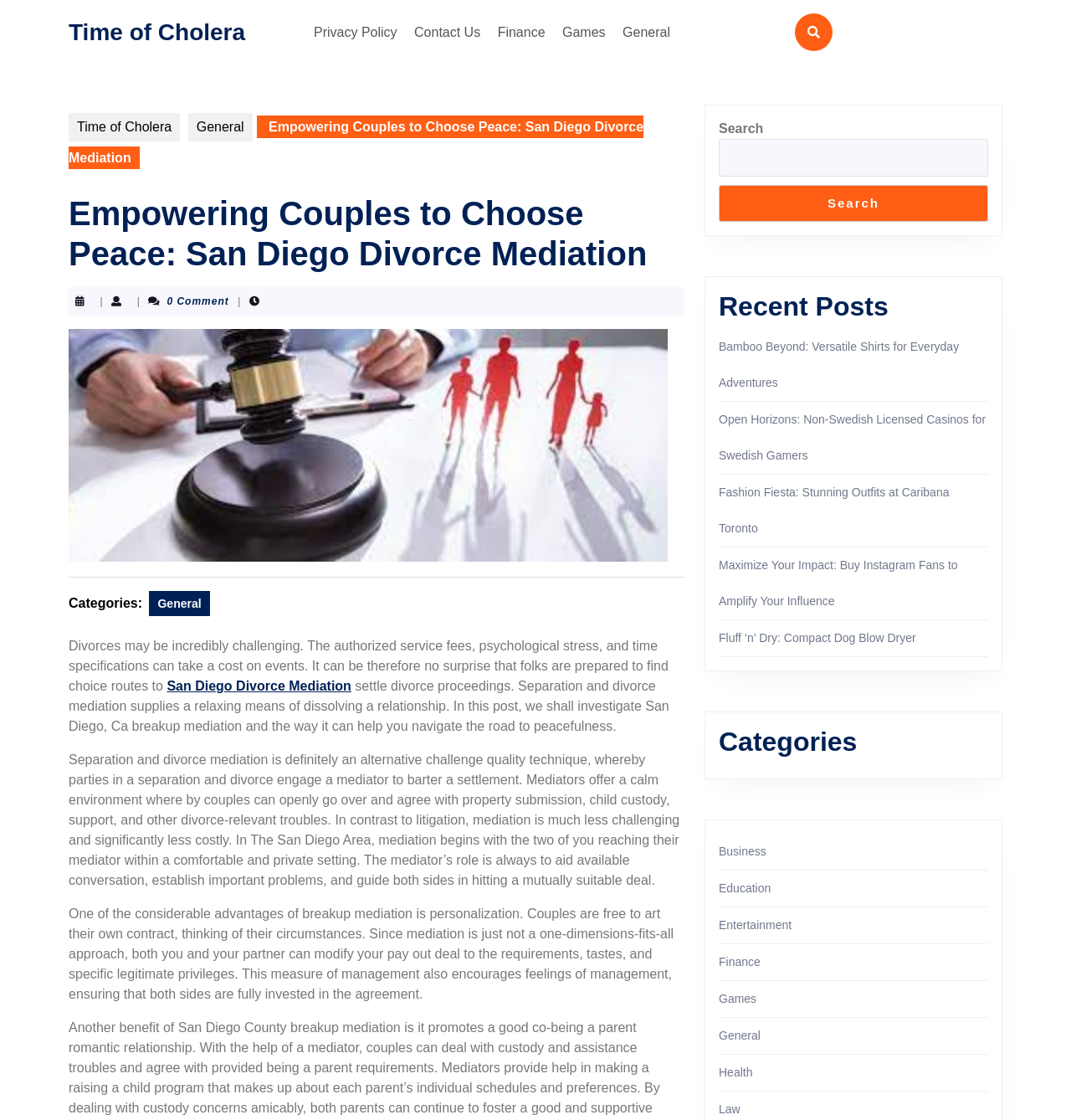What is the purpose of a mediator in divorce mediation?
Please provide a comprehensive answer based on the contents of the image.

According to the webpage content, the mediator's role is to aid open conversation, establish important issues, and guide both sides in reaching a mutually suitable agreement, as stated in the text 'The mediator’s role is always to aid available conversation, establish important problems, and guide both sides in hitting a mutually suitable deal'.